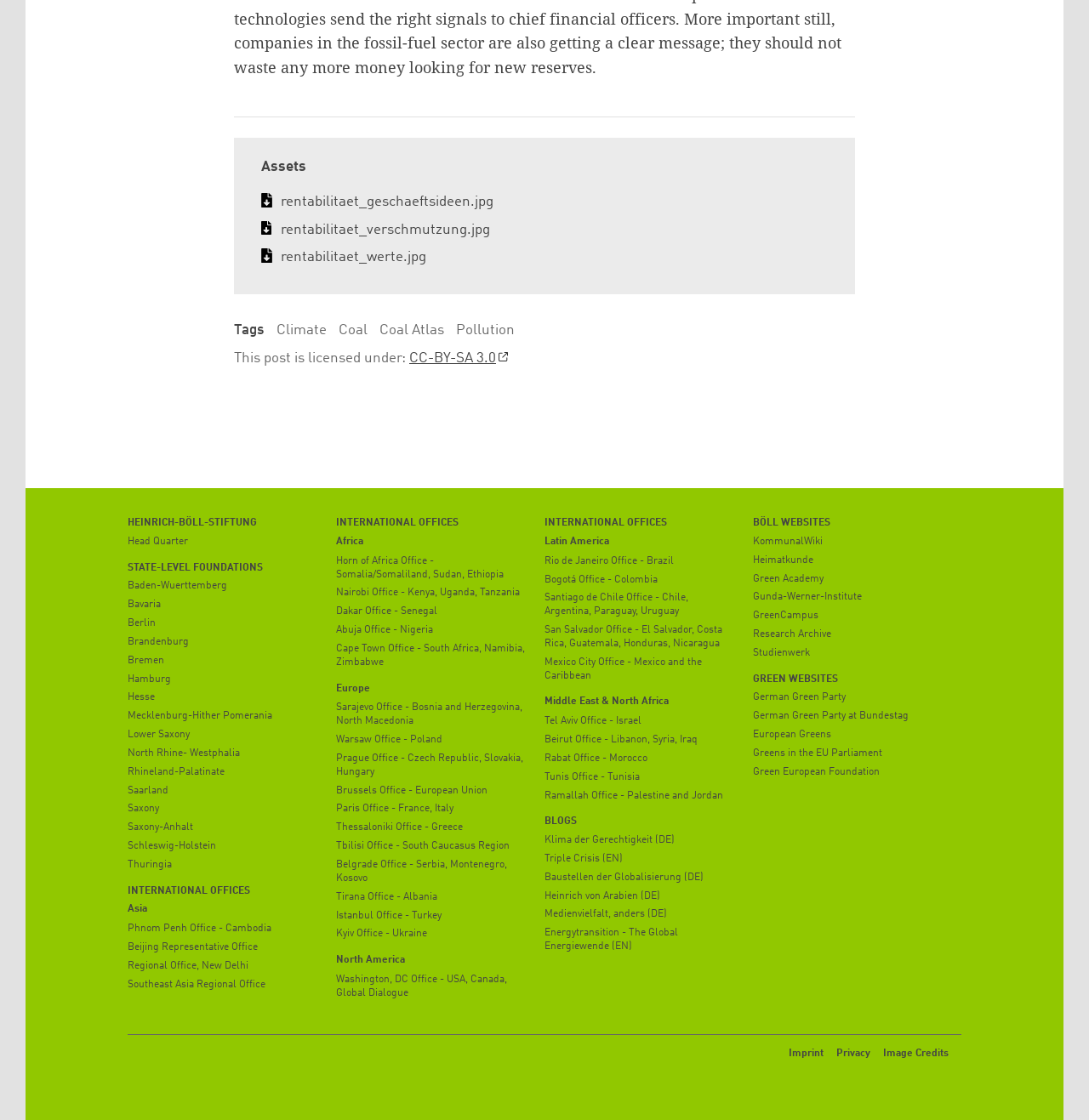What is the license of the post?
Please provide a comprehensive answer based on the visual information in the image.

The license of the post can be found by examining the link element with the text 'CC-BY-SA 3.0' located at the bottom of the webpage.